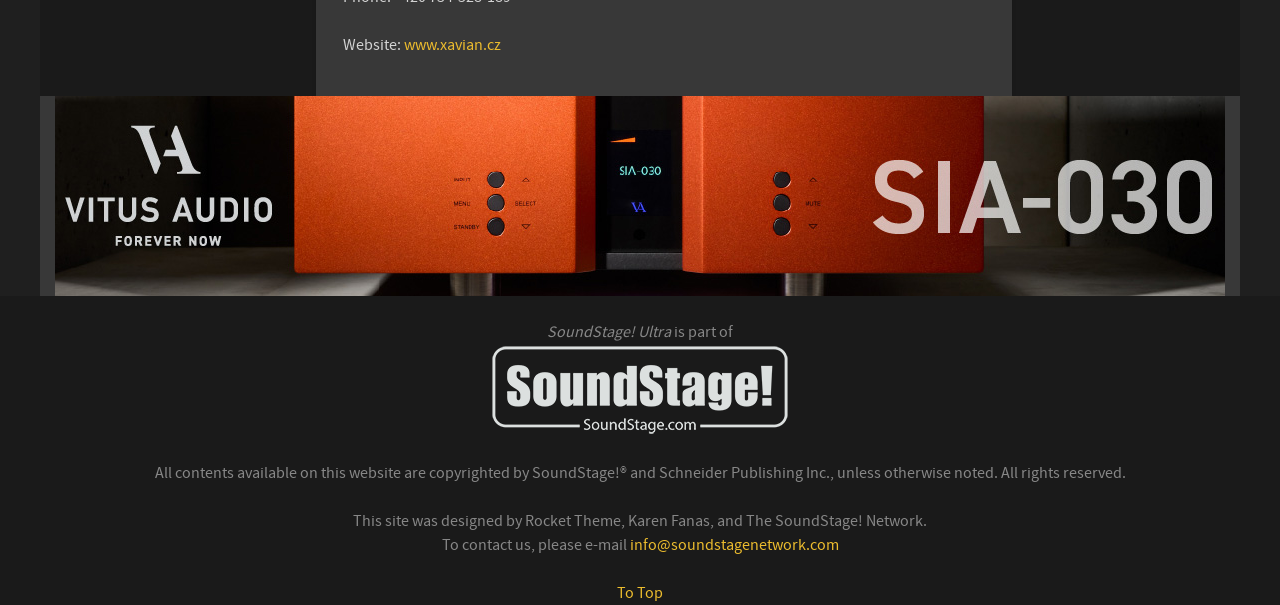Using the description: "title="1200x200 Vitus Audio SIA-030 (20220424)"", determine the UI element's bounding box coordinates. Ensure the coordinates are in the format of four float numbers between 0 and 1, i.e., [left, top, right, bottom].

[0.043, 0.307, 0.957, 0.337]